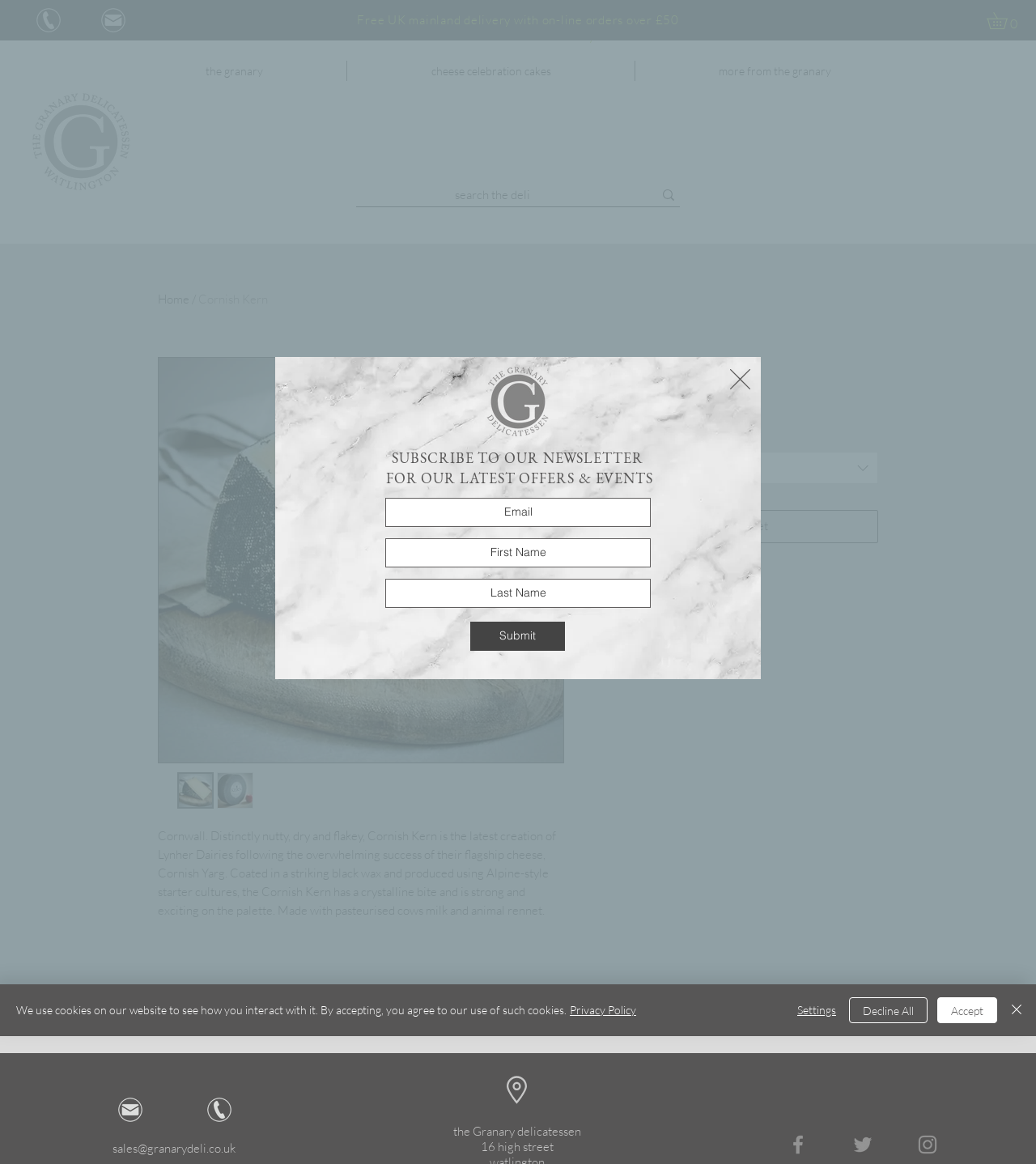Provide your answer to the question using just one word or phrase: What is the price of the Cornish Kern?

£6.40